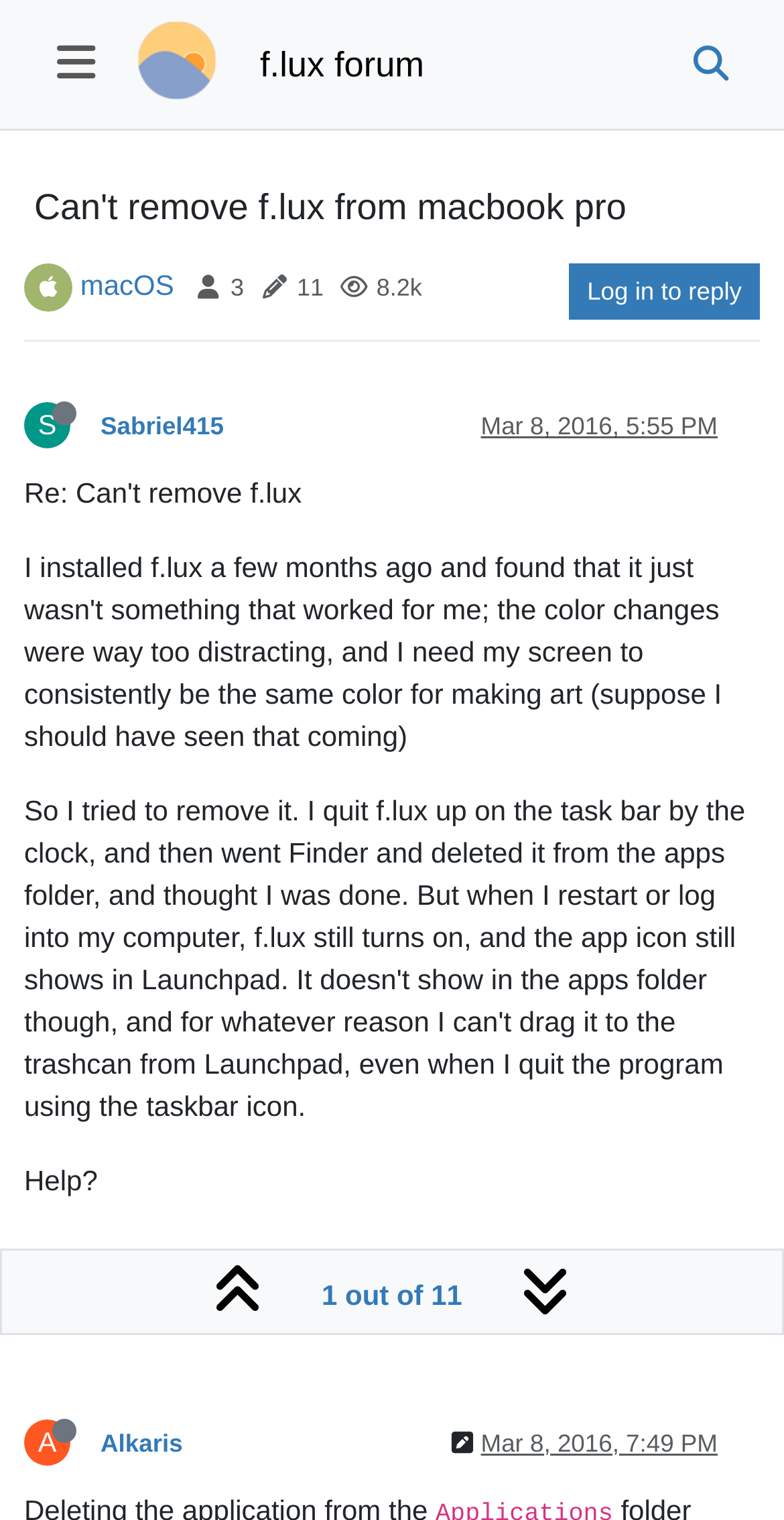Determine the bounding box coordinates of the region I should click to achieve the following instruction: "Decrease the quantity". Ensure the bounding box coordinates are four float numbers between 0 and 1, i.e., [left, top, right, bottom].

None